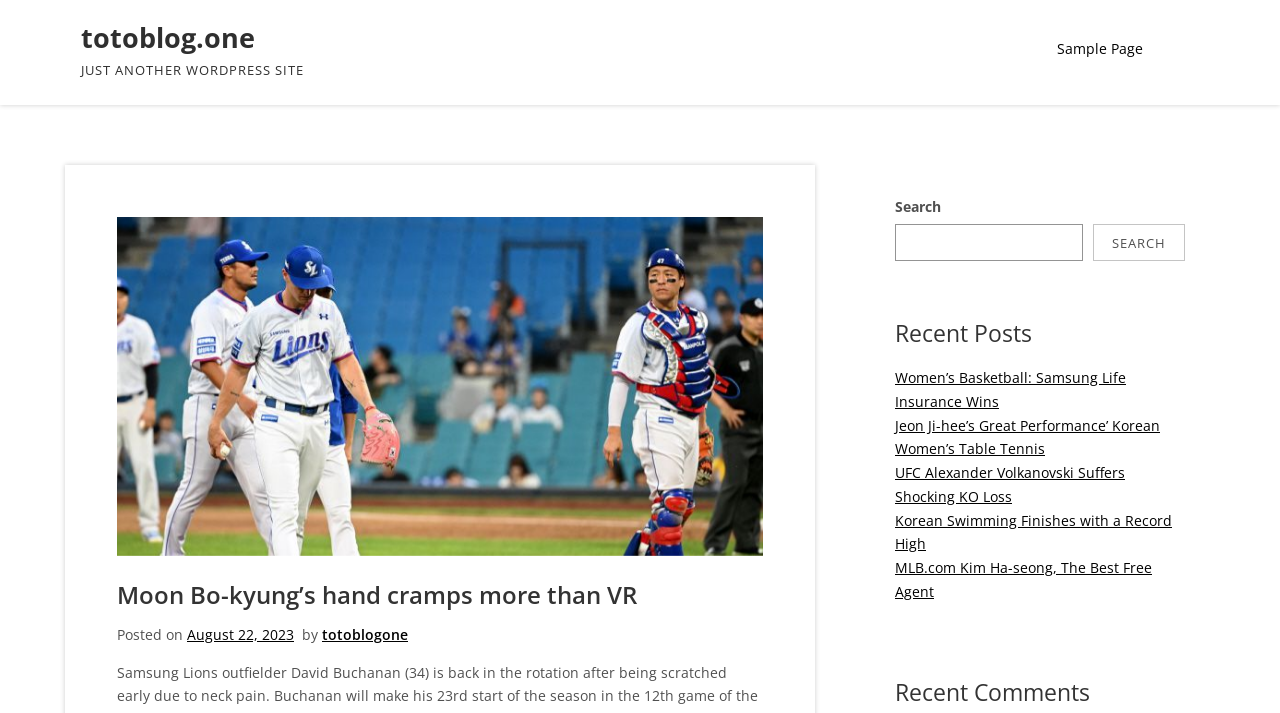Determine the bounding box coordinates of the UI element described below. Use the format (top-left x, top-left y, bottom-right x, bottom-right y) with floating point numbers between 0 and 1: Sample Page

[0.81, 0.035, 0.908, 0.101]